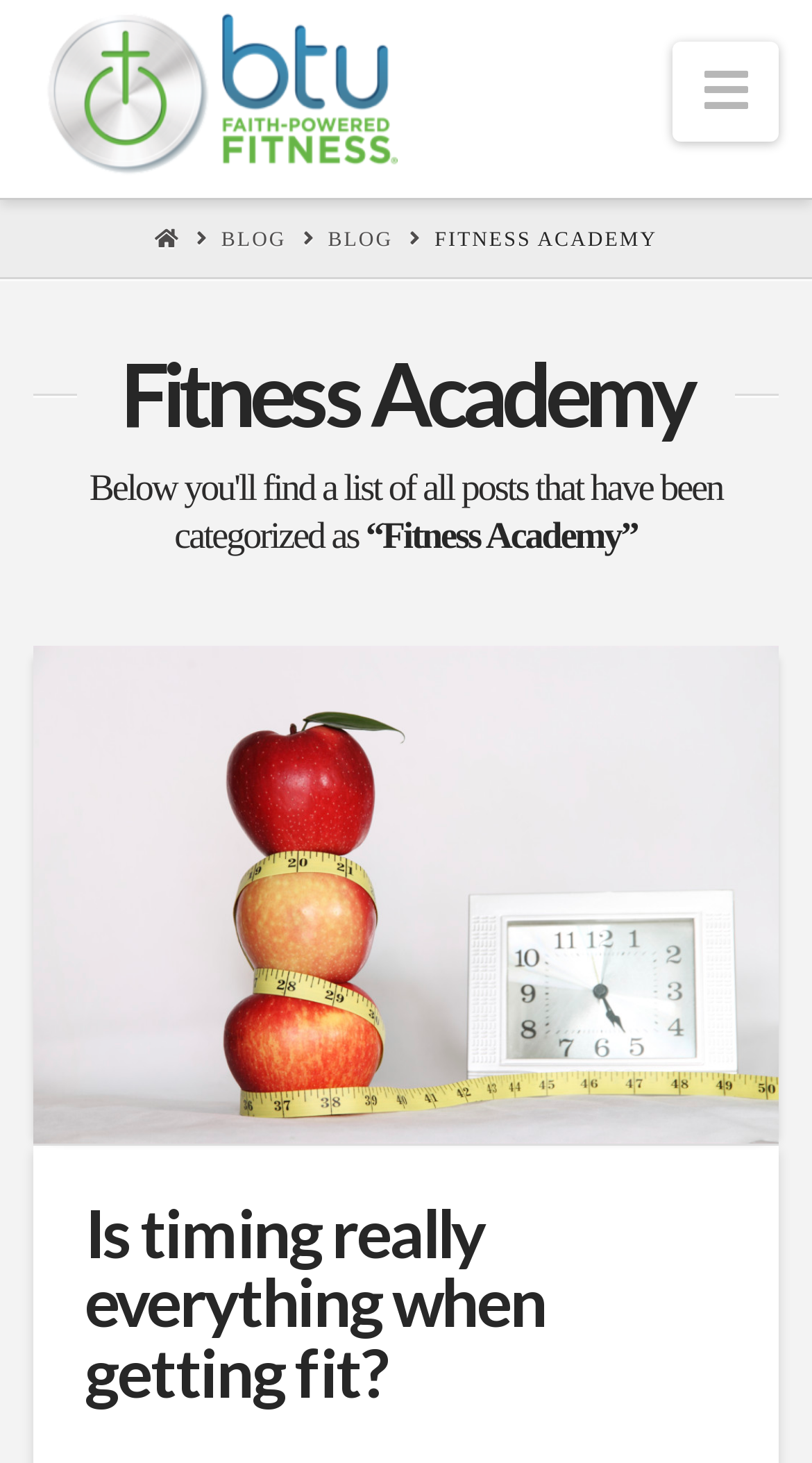Find and provide the bounding box coordinates for the UI element described with: "parent_node: Body Tithe".

[0.04, 0.0, 0.489, 0.132]